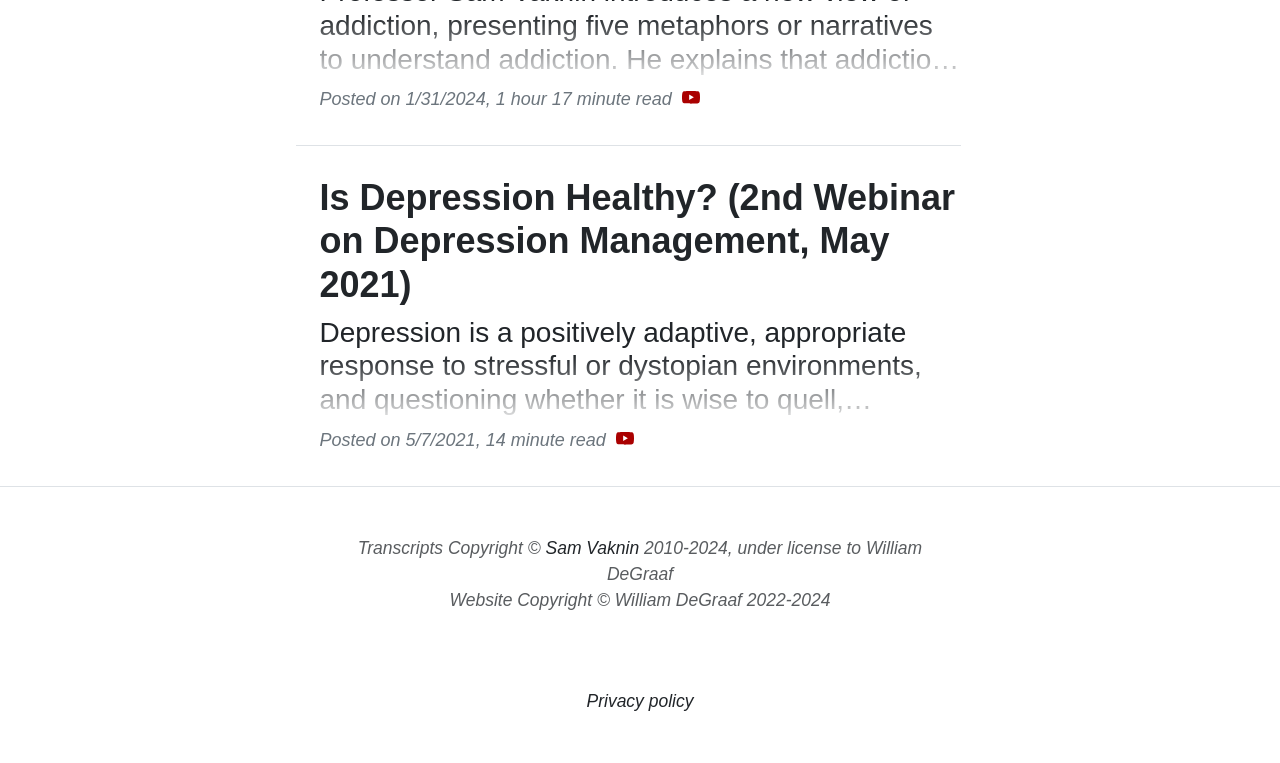How many minutes does it take to read the second post?
Offer a detailed and full explanation in response to the question.

I found the reading time of the second post by looking at the StaticText element with the text ', 14 minute read' next to the date of the post.